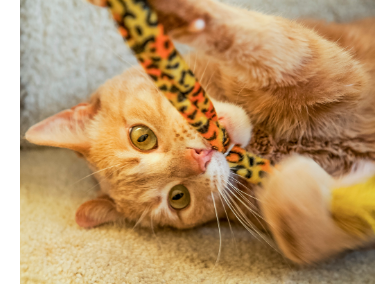Answer the question in one word or a short phrase:
What is the cat biting and tugging at?

A colorful cat toy